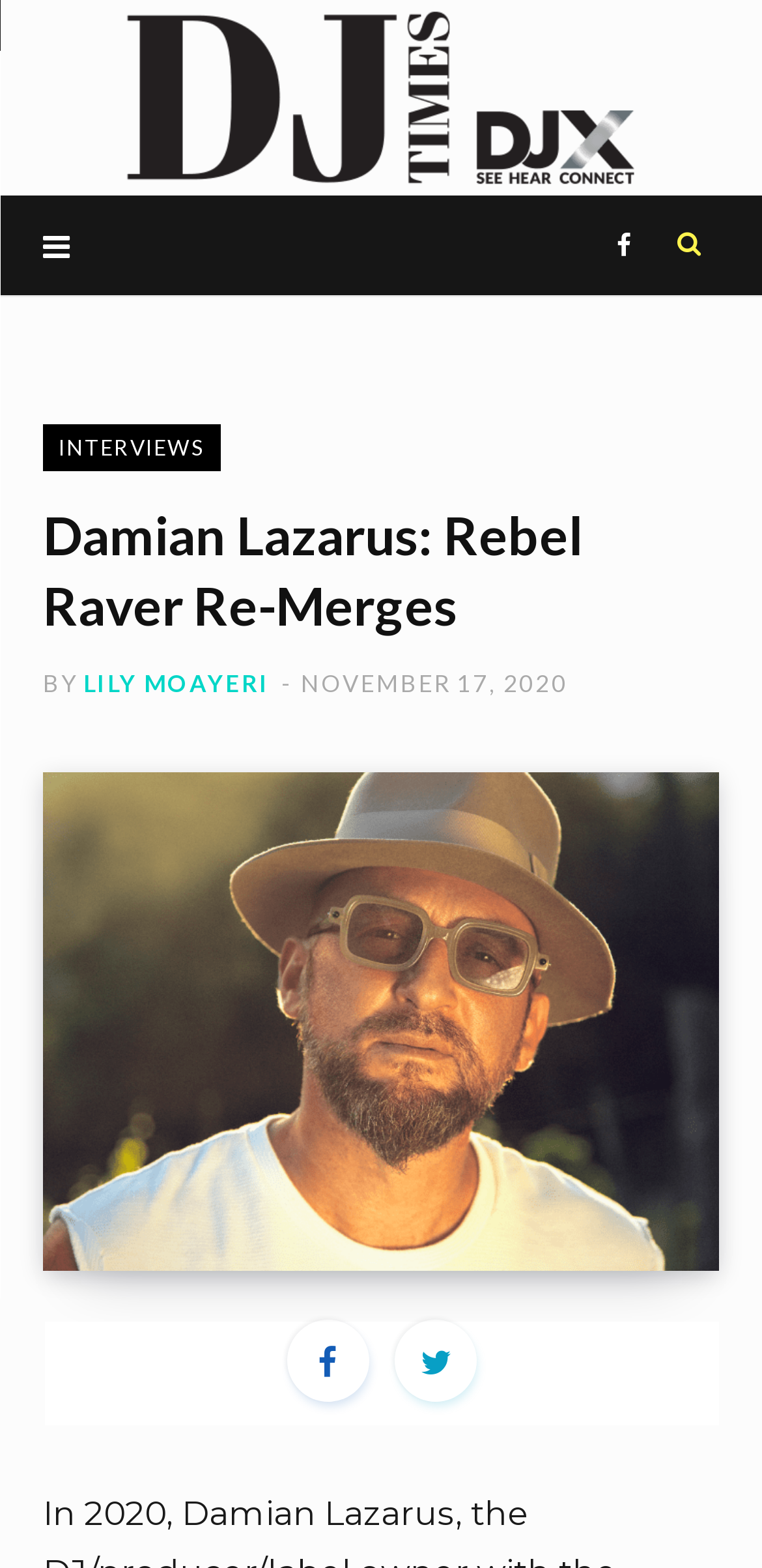What is the purpose of the button with the magnifying glass icon?
Ensure your answer is thorough and detailed.

The purpose of the button with the magnifying glass icon can be inferred from its location next to the text 'Search for:' and its icon, which is commonly used for search functionality.